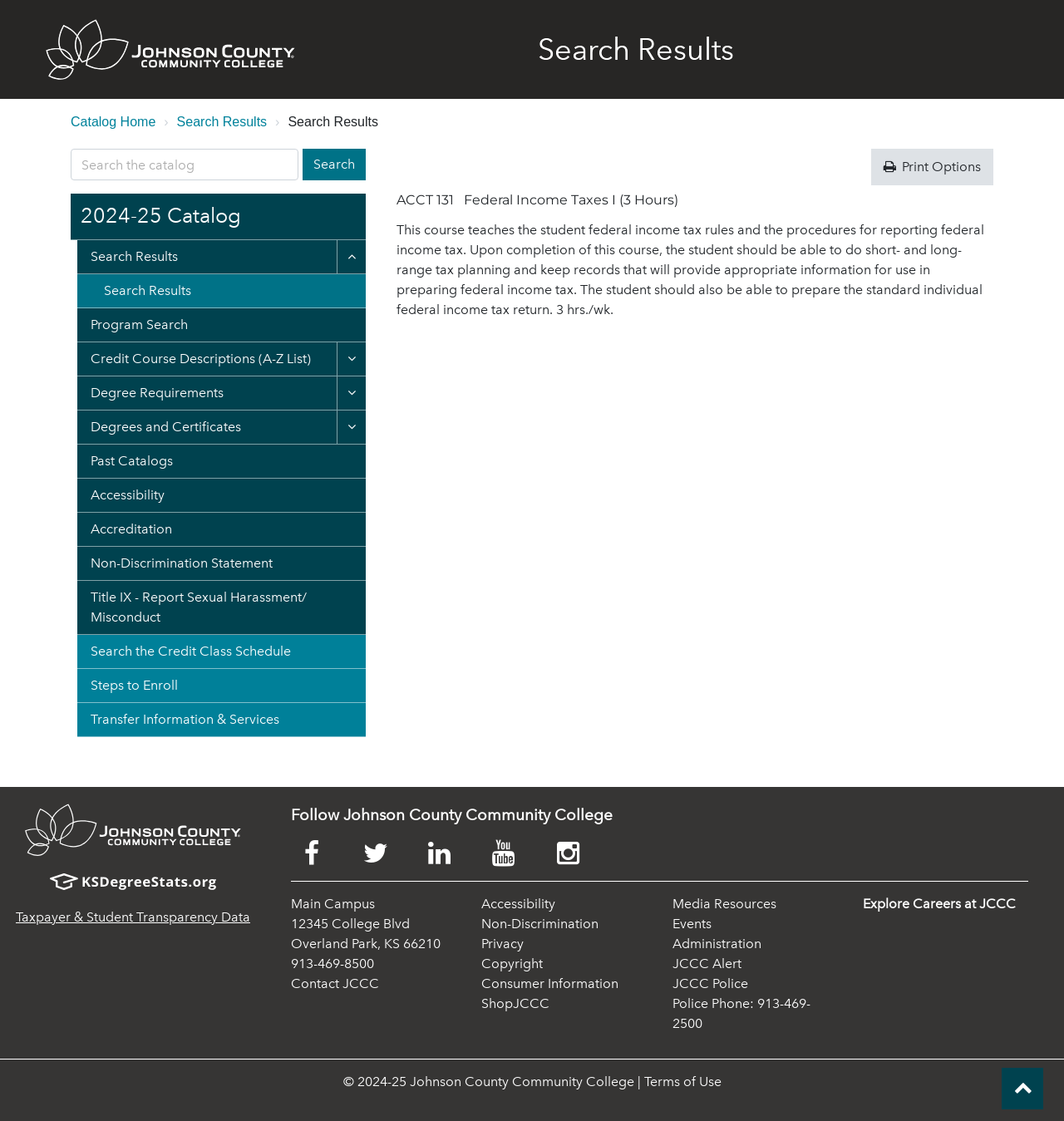What is the course title of the first search result?
Give a thorough and detailed response to the question.

I found the answer by looking at the main content area of the webpage, where the search results are displayed. The first search result has a heading element with the course title.